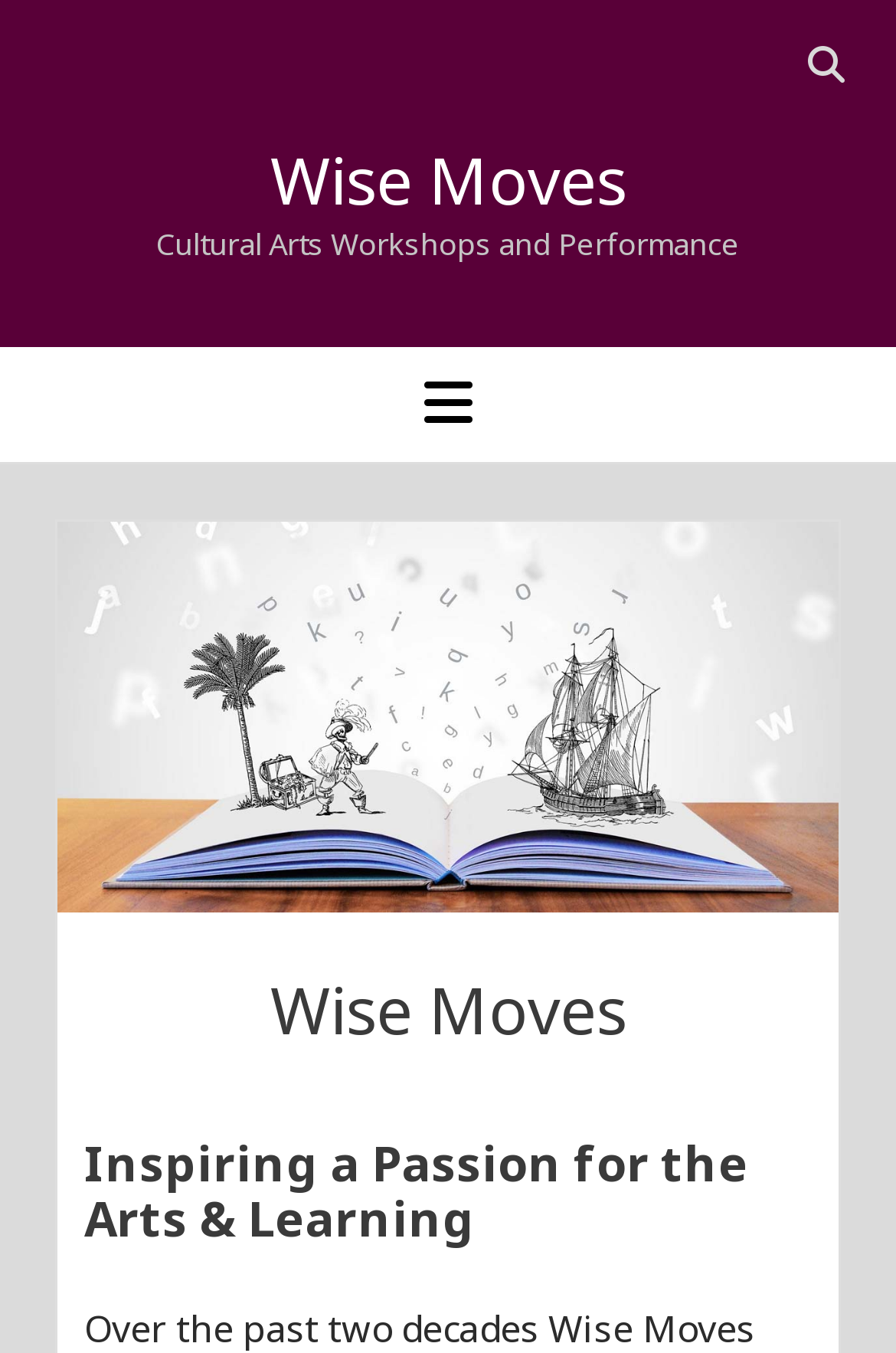Kindly provide the bounding box coordinates of the section you need to click on to fulfill the given instruction: "Contact US".

[0.389, 0.695, 0.611, 0.725]